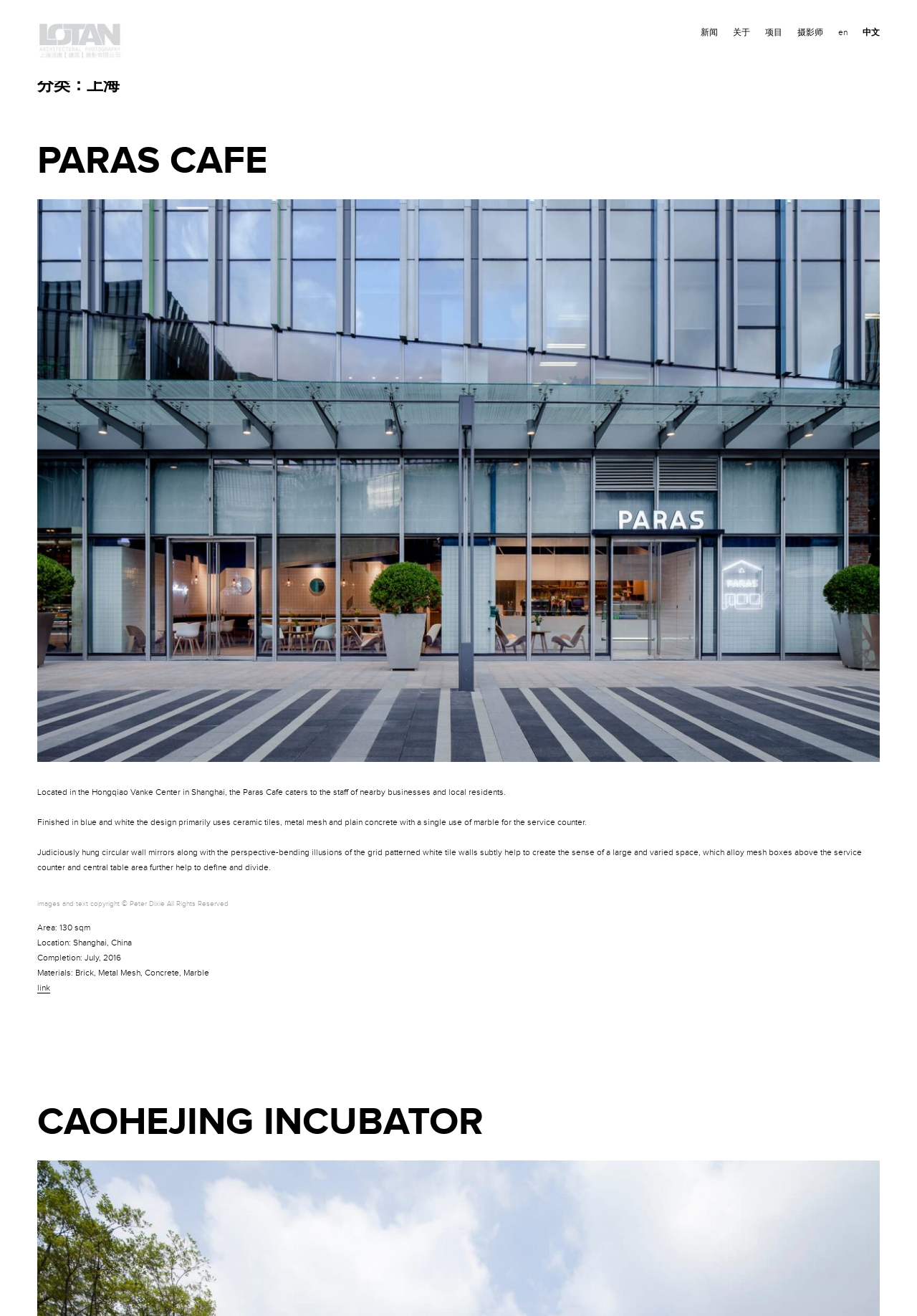Use the details in the image to answer the question thoroughly: 
What is the name of the cafe in Shanghai?

I found the answer by looking at the heading '分类：上海' and the subsequent article section, which describes a cafe in Shanghai. The heading 'PARAS CAFE' is a clear indication of the cafe's name.